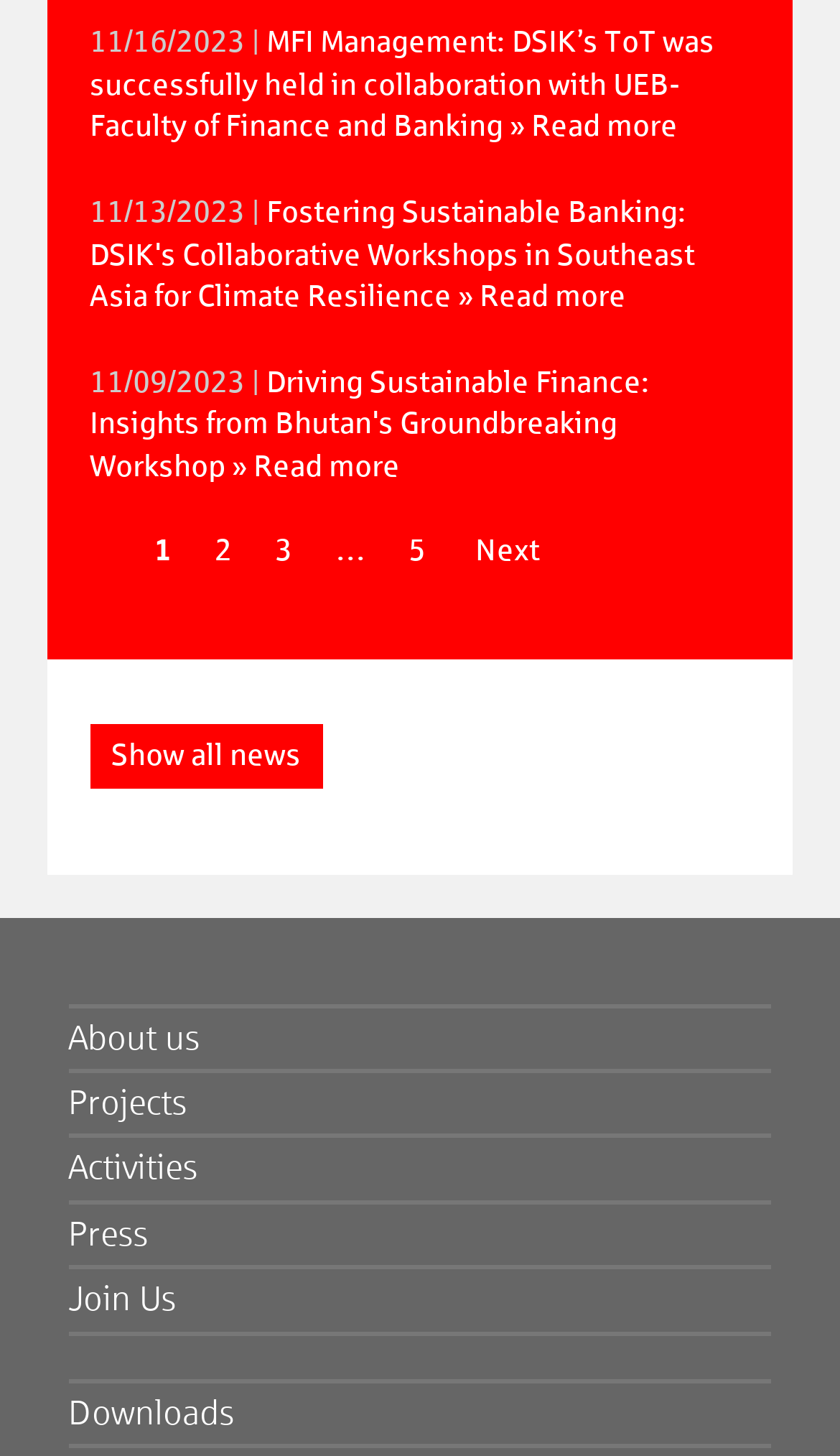Bounding box coordinates are specified in the format (top-left x, top-left y, bottom-right x, bottom-right y). All values are floating point numbers bounded between 0 and 1. Please provide the bounding box coordinate of the region this sentence describes: Show all news

[0.107, 0.497, 0.384, 0.541]